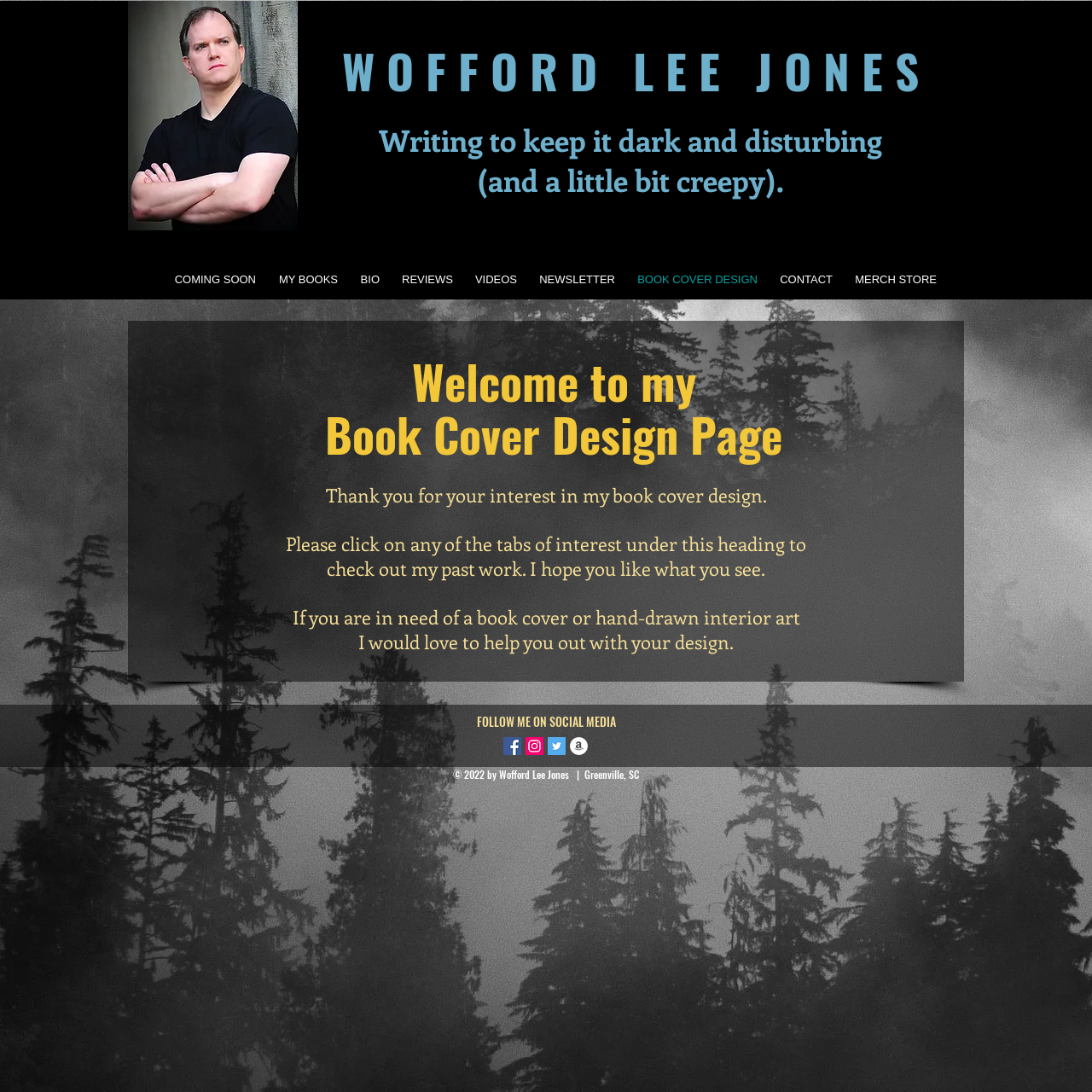Extract the primary heading text from the webpage.

Writing to keep it dark and disturbing
(and a little bit creepy).